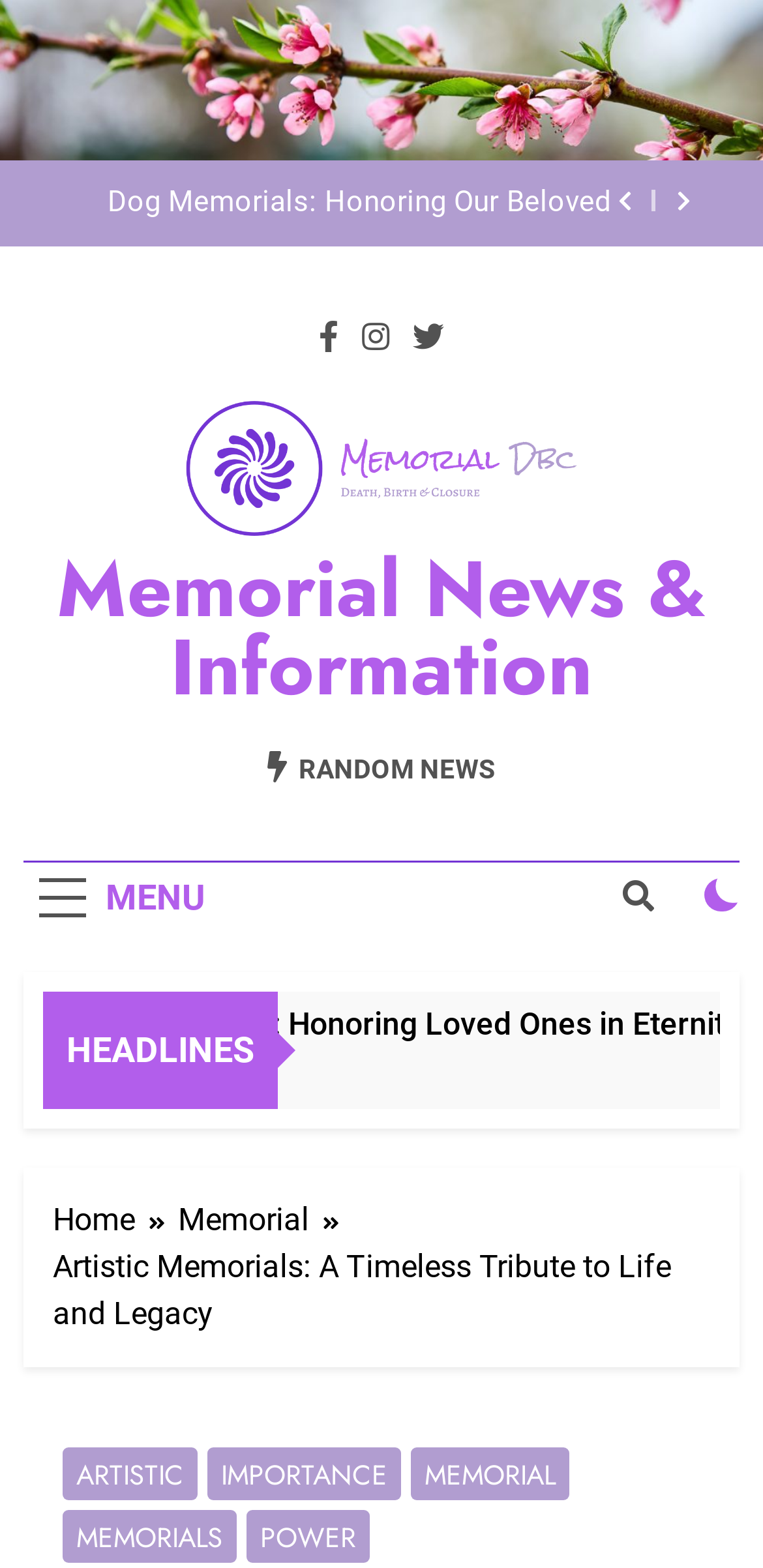Please identify the coordinates of the bounding box that should be clicked to fulfill this instruction: "Download Mobile App".

None